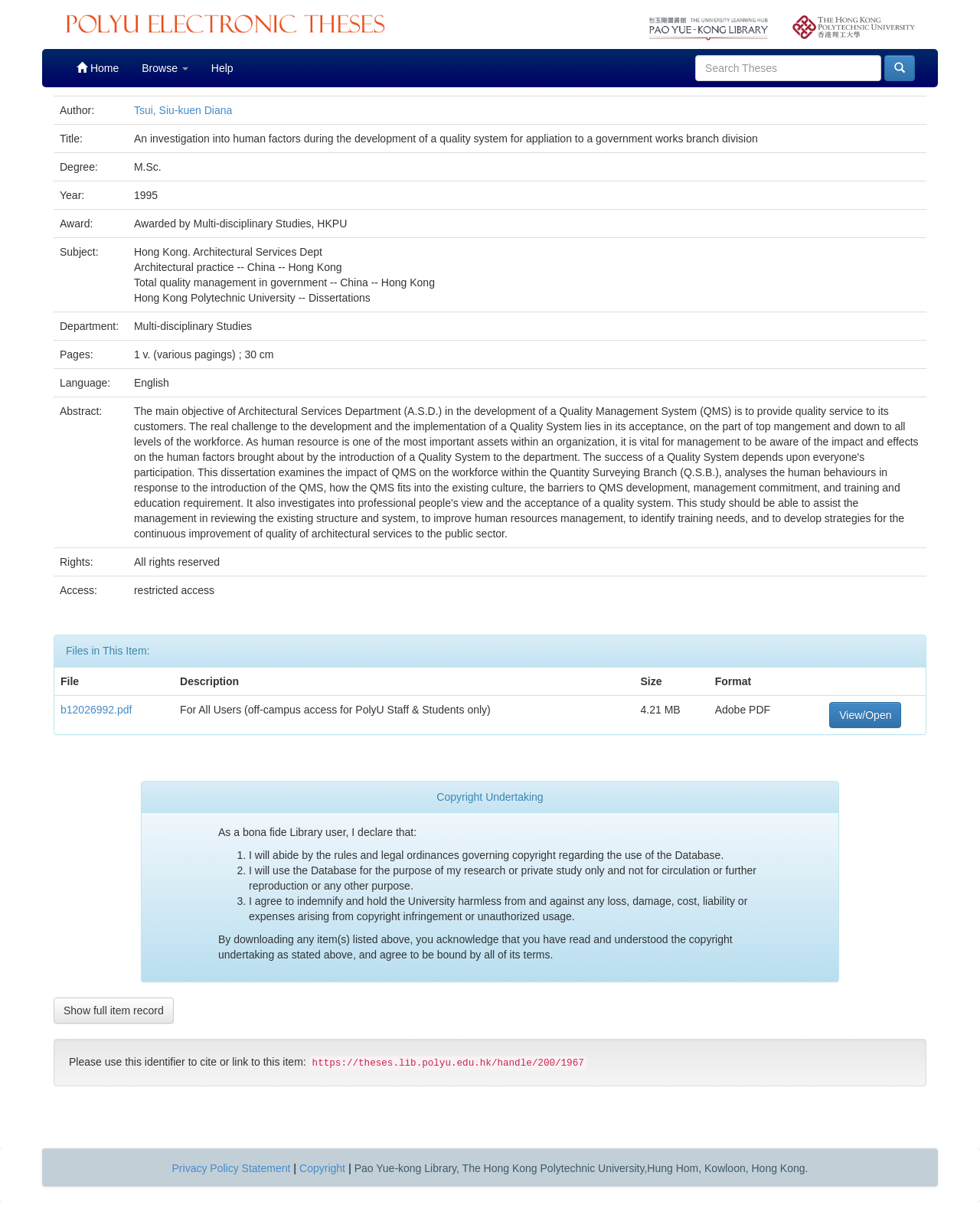Identify the coordinates of the bounding box for the element described below: "Show full item record". Return the coordinates as four float numbers between 0 and 1: [left, top, right, bottom].

[0.055, 0.819, 0.177, 0.84]